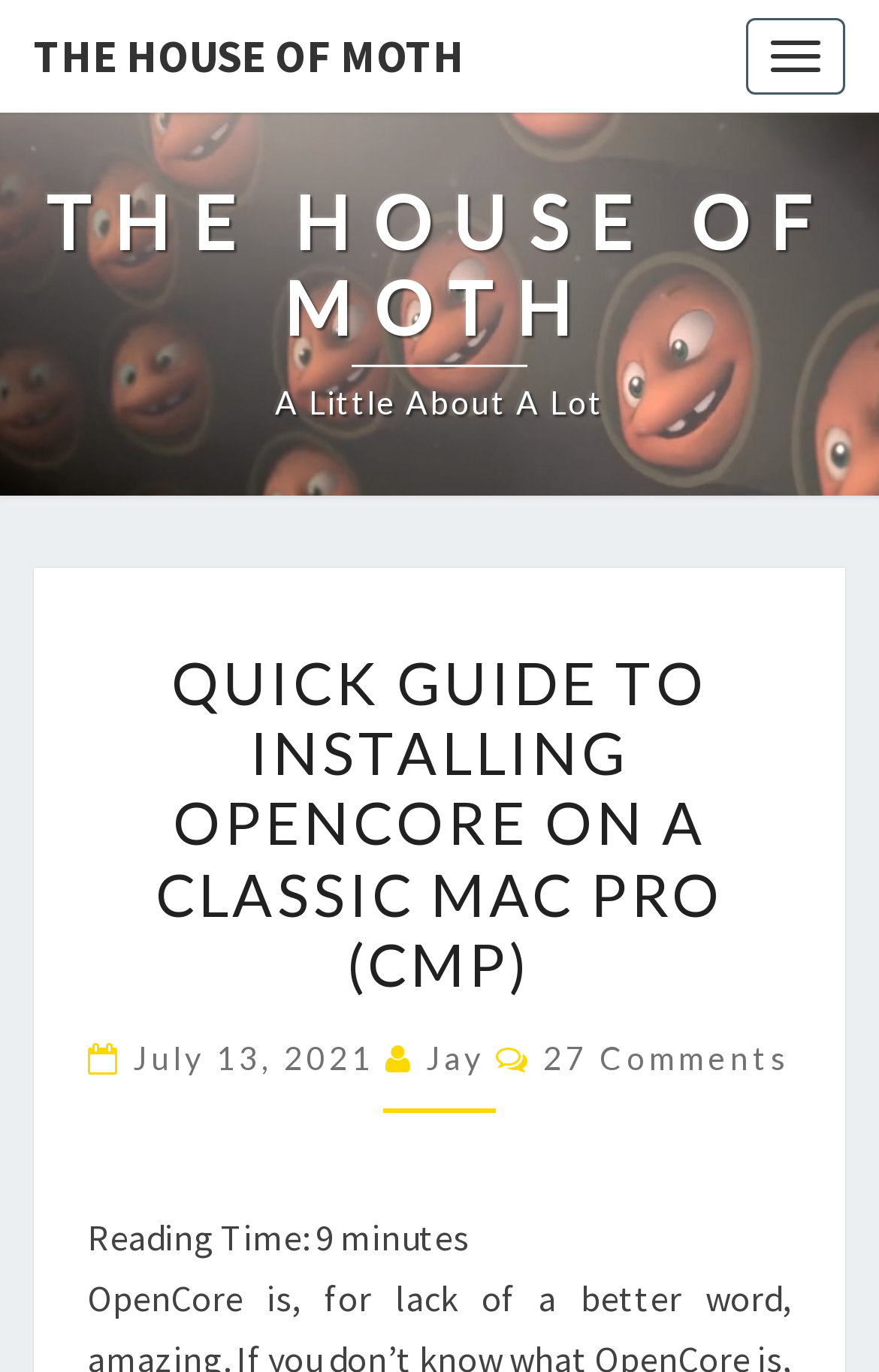Find the bounding box coordinates of the UI element according to this description: "Jay".

[0.485, 0.757, 0.551, 0.785]